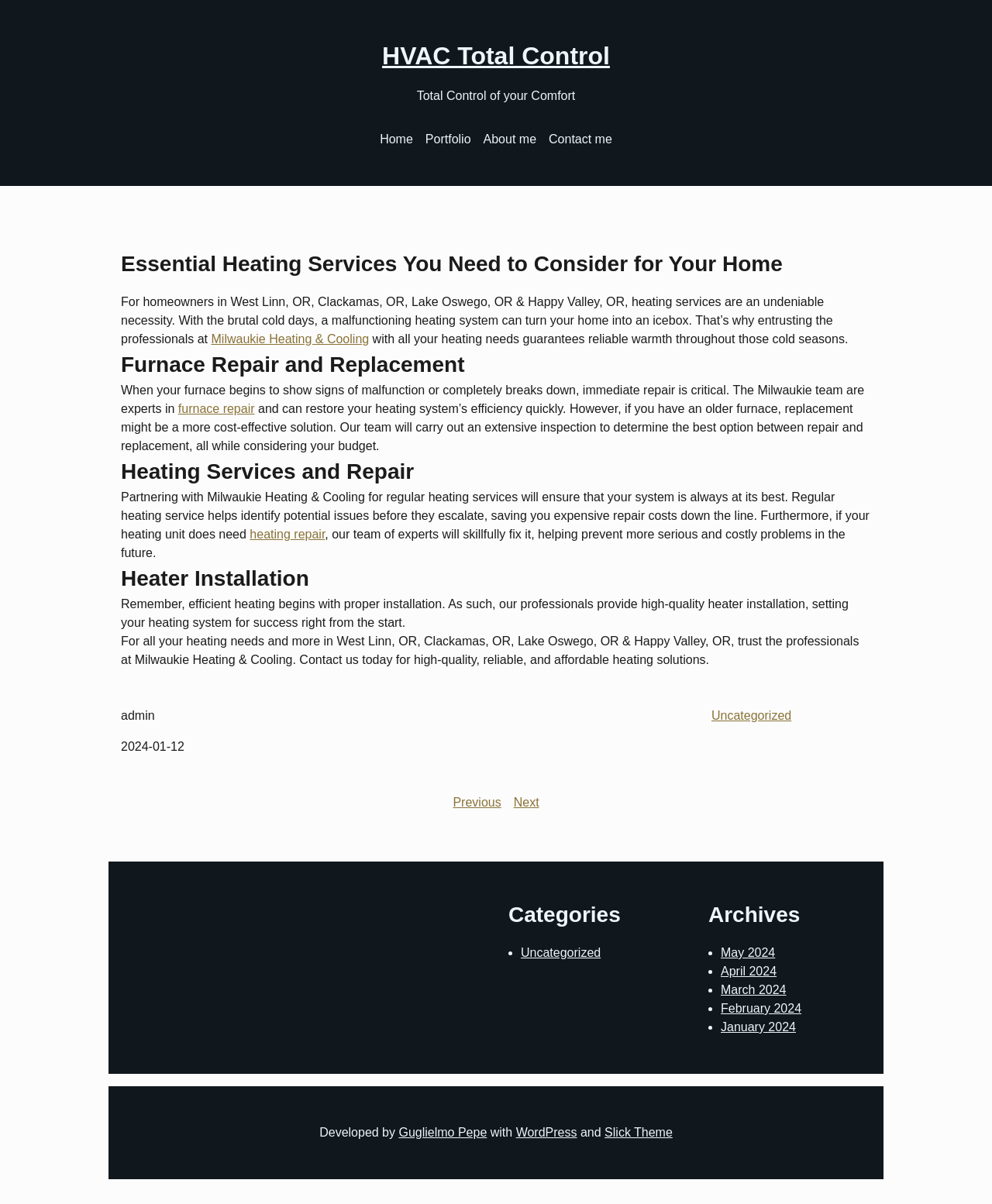What is the date of the latest article?
Refer to the screenshot and respond with a concise word or phrase.

2024-01-12